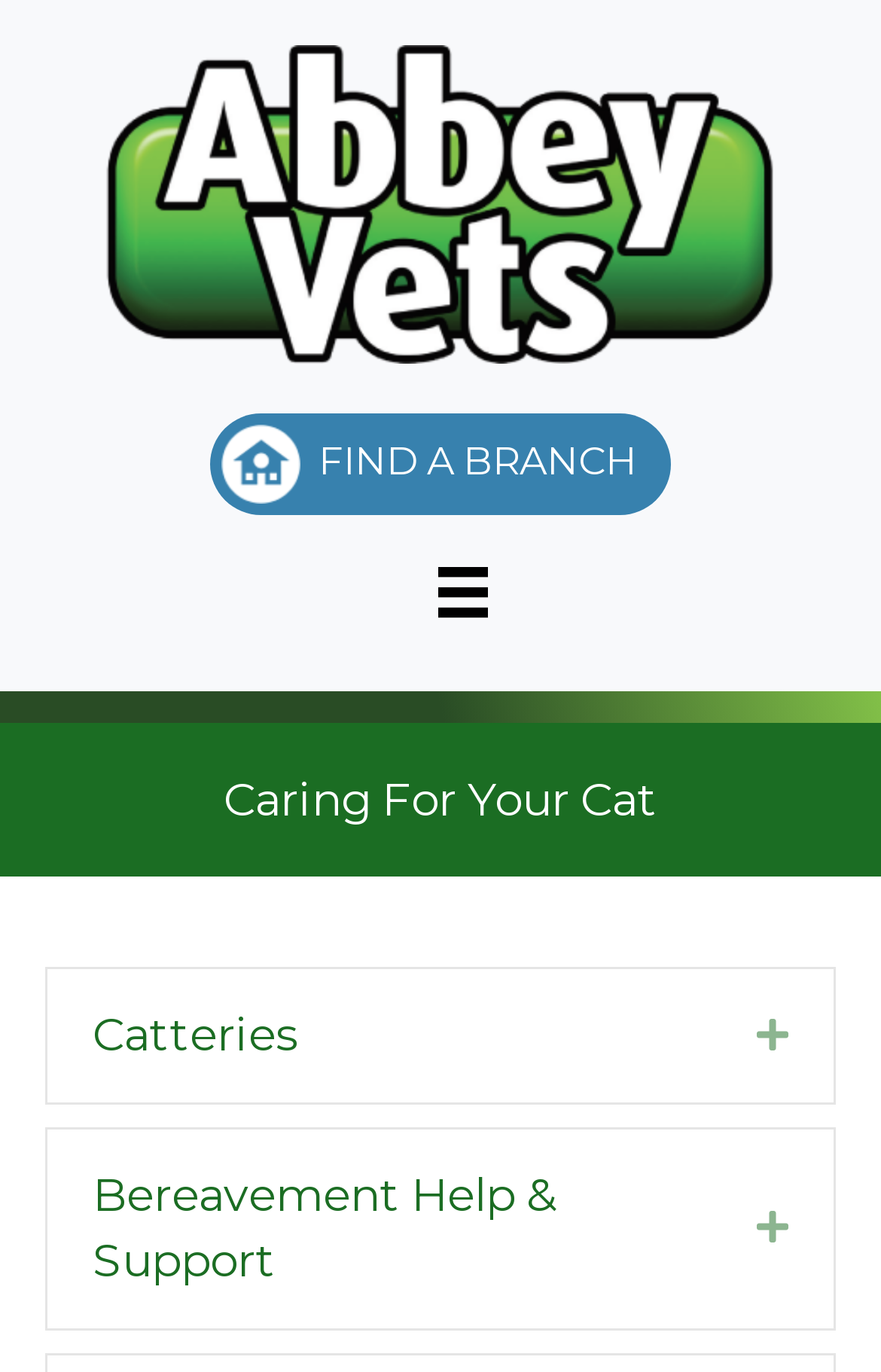Using the format (top-left x, top-left y, bottom-right x, bottom-right y), provide the bounding box coordinates for the described UI element. All values should be floating point numbers between 0 and 1: FIND A BRANCH

[0.238, 0.302, 0.762, 0.376]